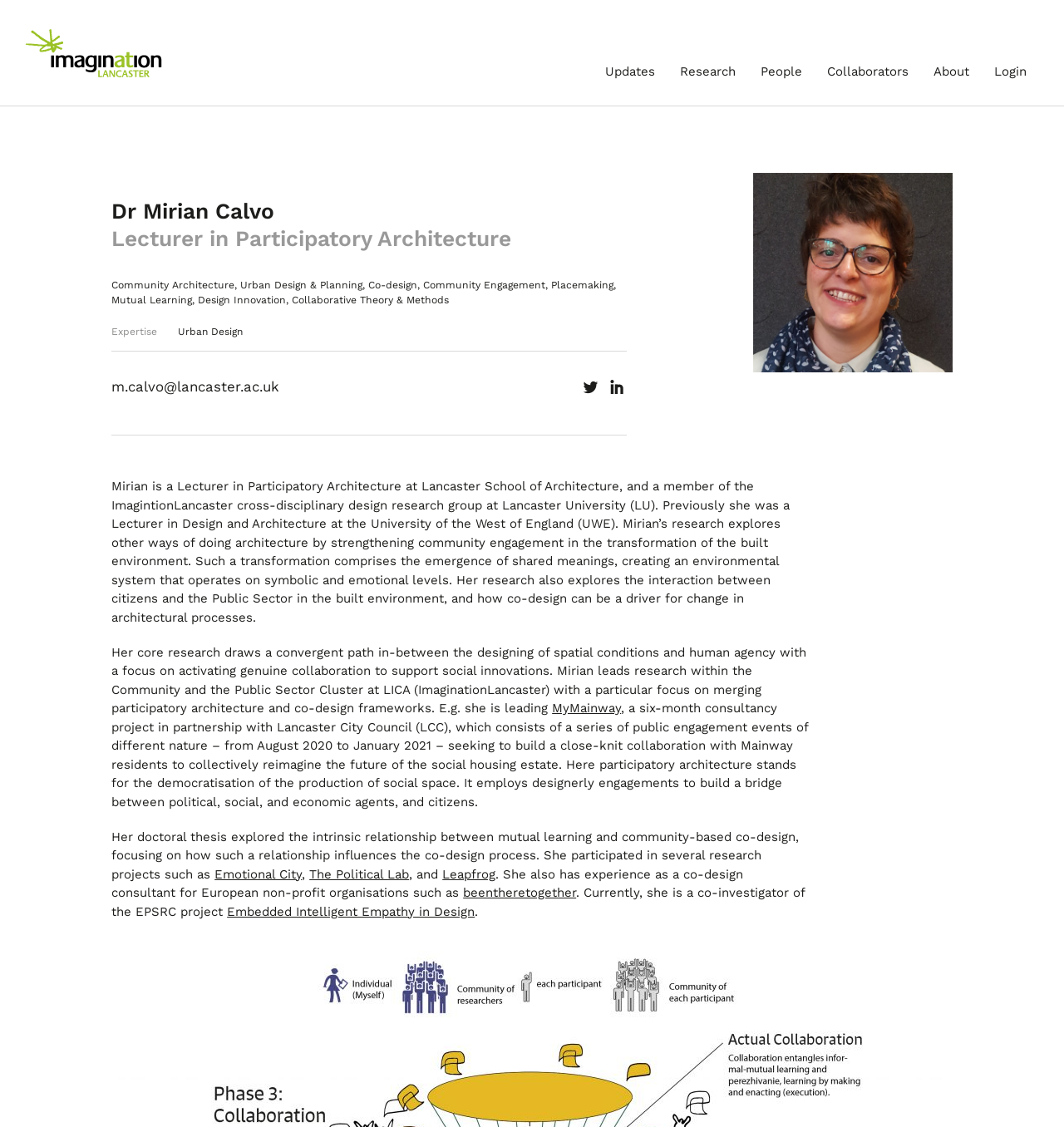Identify the bounding box coordinates of the section that should be clicked to achieve the task described: "Visit Urban Design".

[0.167, 0.289, 0.228, 0.3]